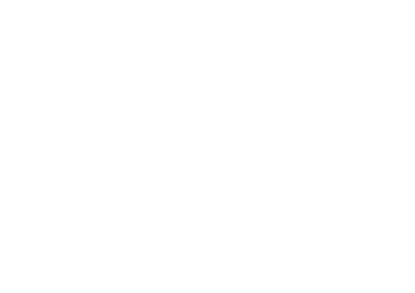What is the primary material of the rifle's construction?
Answer the question with a detailed explanation, including all necessary information.

Although the caption describes the rifle as having 'quality construction', it does not explicitly mention the primary material used in its construction, such as wood, metal, or polymer.